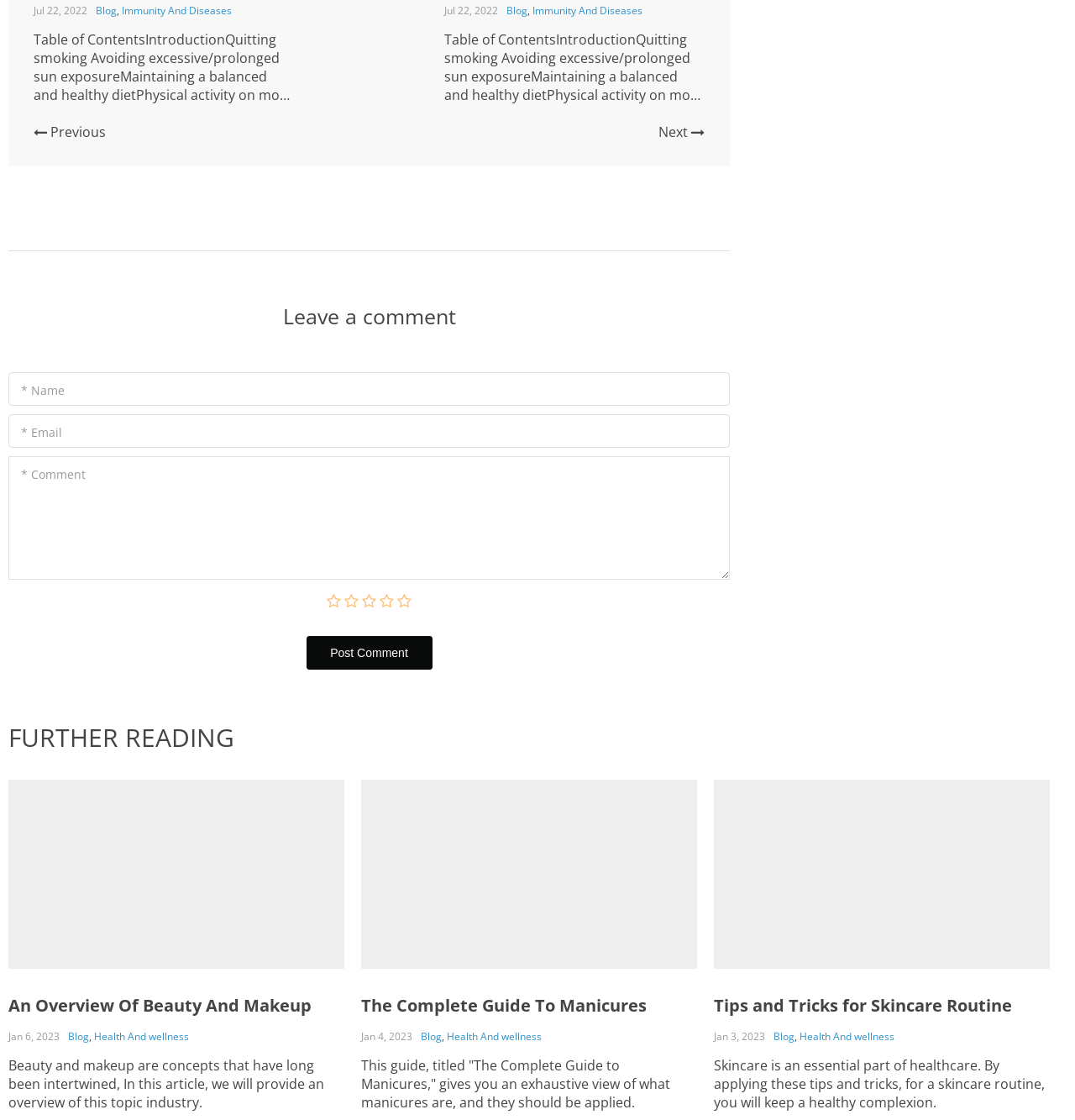Please find the bounding box coordinates of the element that needs to be clicked to perform the following instruction: "Subscribe to GracEmail". The bounding box coordinates should be four float numbers between 0 and 1, represented as [left, top, right, bottom].

None